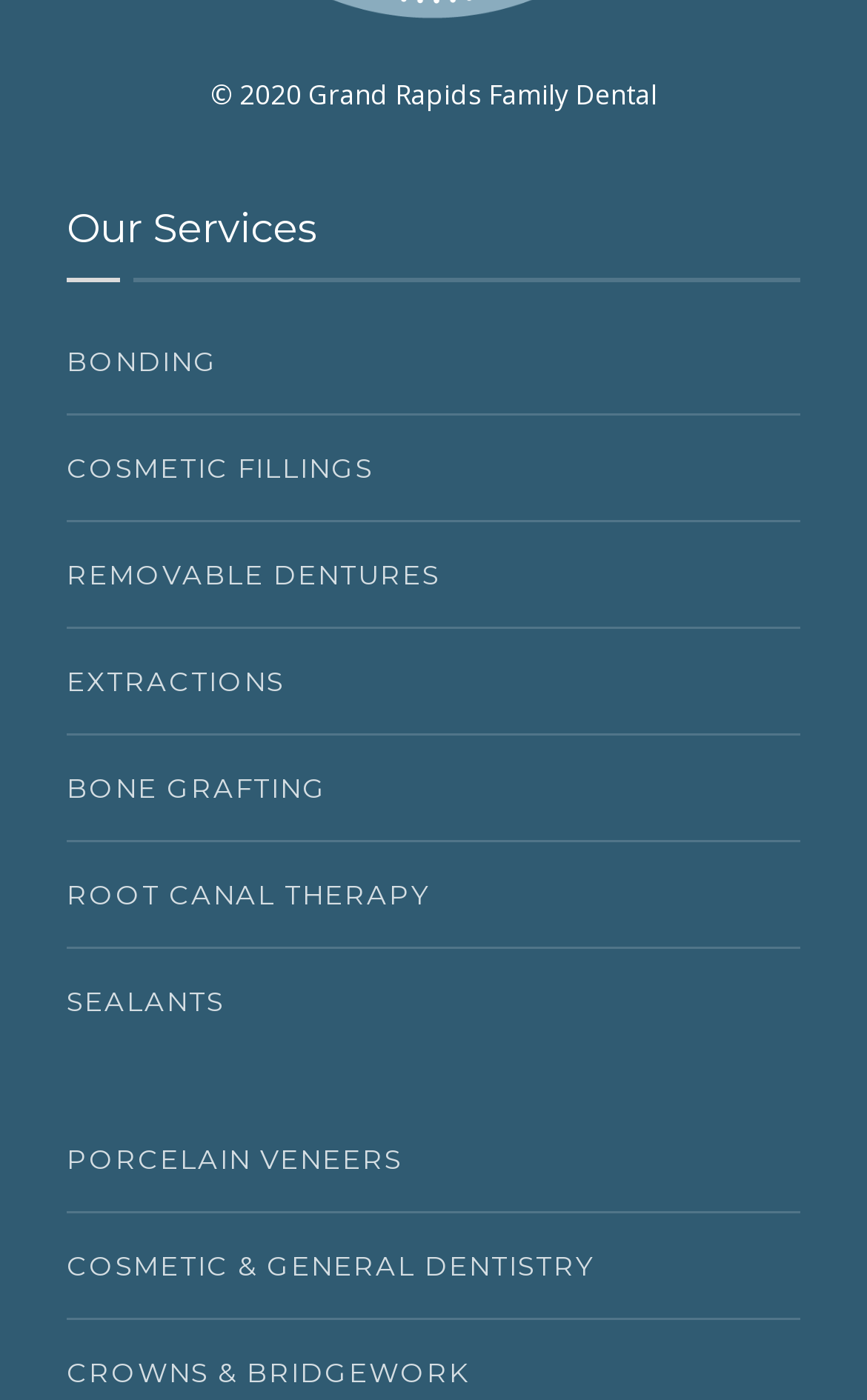Pinpoint the bounding box coordinates of the area that must be clicked to complete this instruction: "discover porcelain veneers".

[0.077, 0.79, 0.923, 0.867]